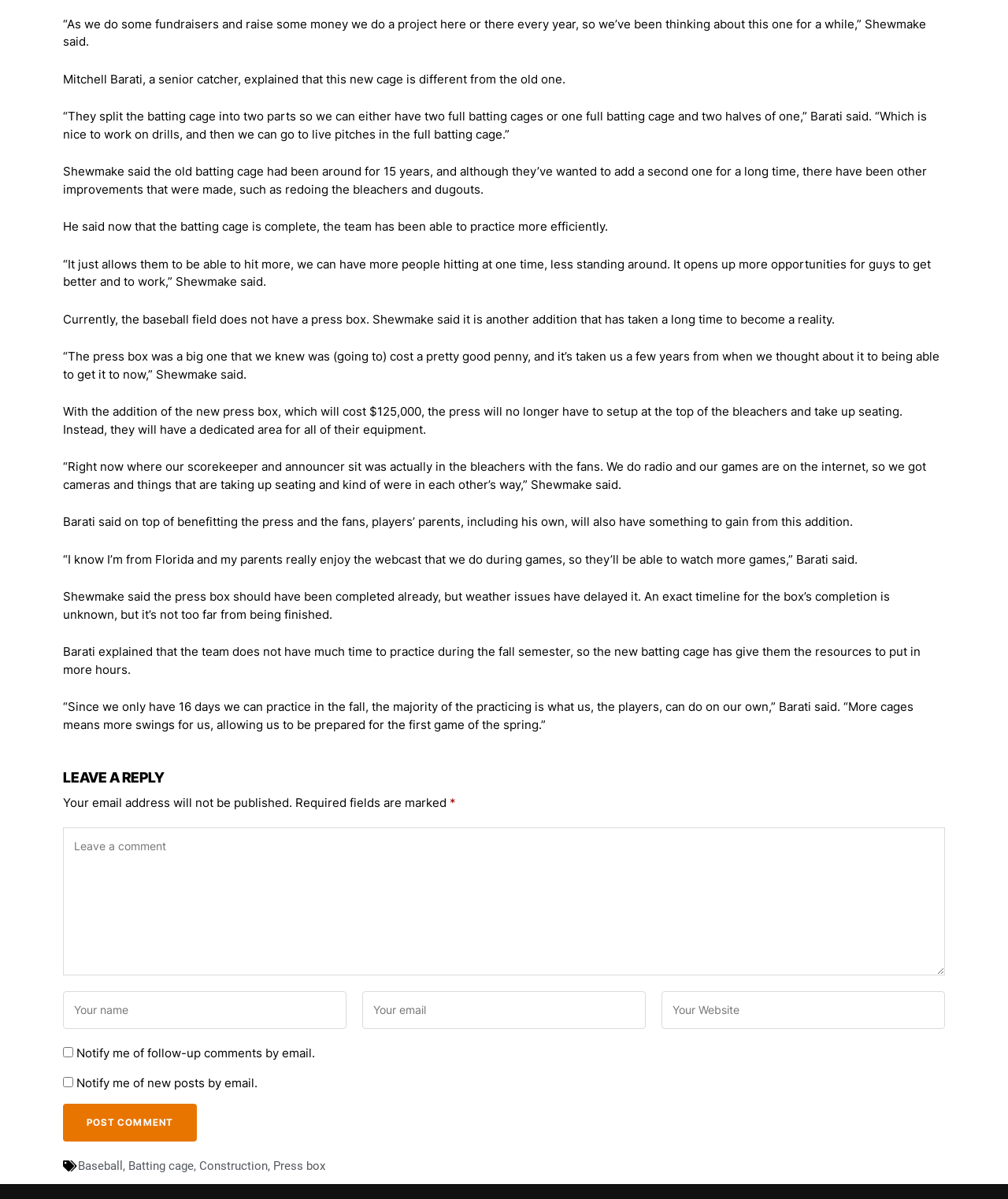How much will the new press box cost?
Give a one-word or short phrase answer based on the image.

$125,000